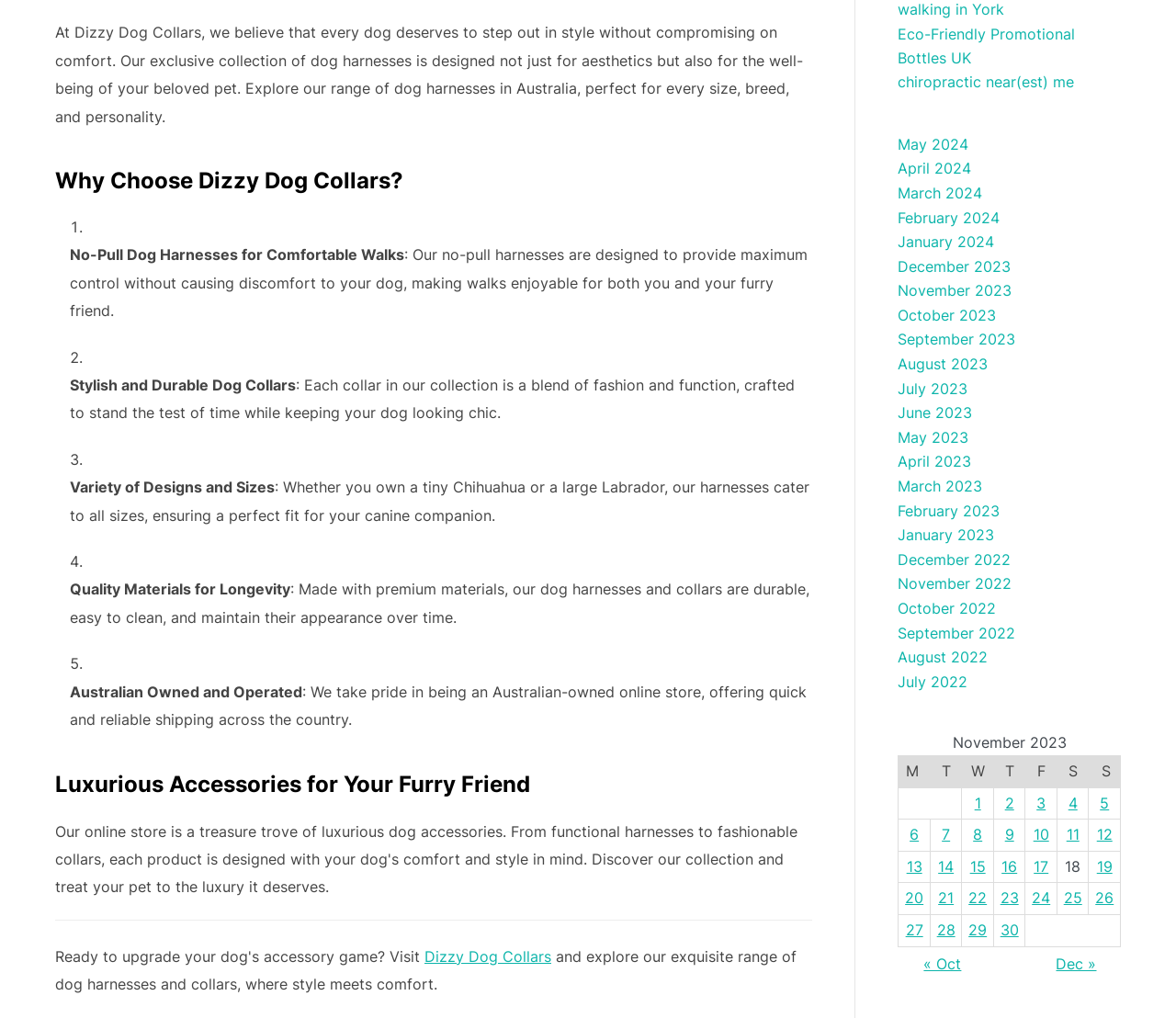Provide the bounding box coordinates for the UI element that is described as: "April 2024".

[0.764, 0.156, 0.826, 0.174]